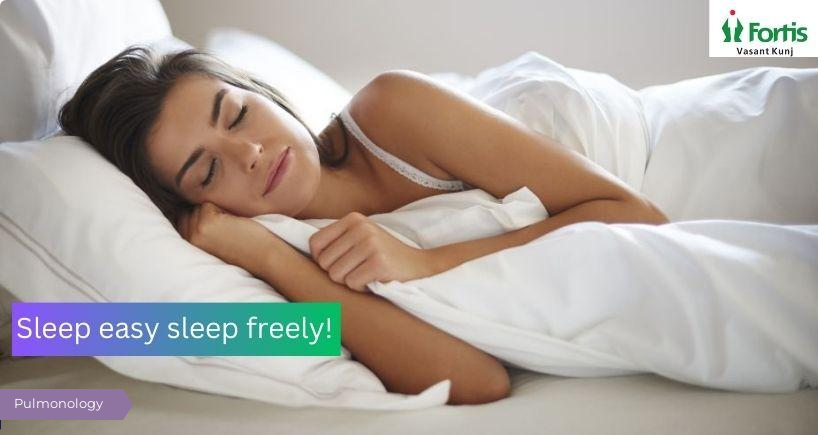What is the color of the sheets in the image?
Kindly give a detailed and elaborate answer to the question.

The caption explicitly states that the woman lies comfortably on white sheets, which indicates the color of the sheets in the image.